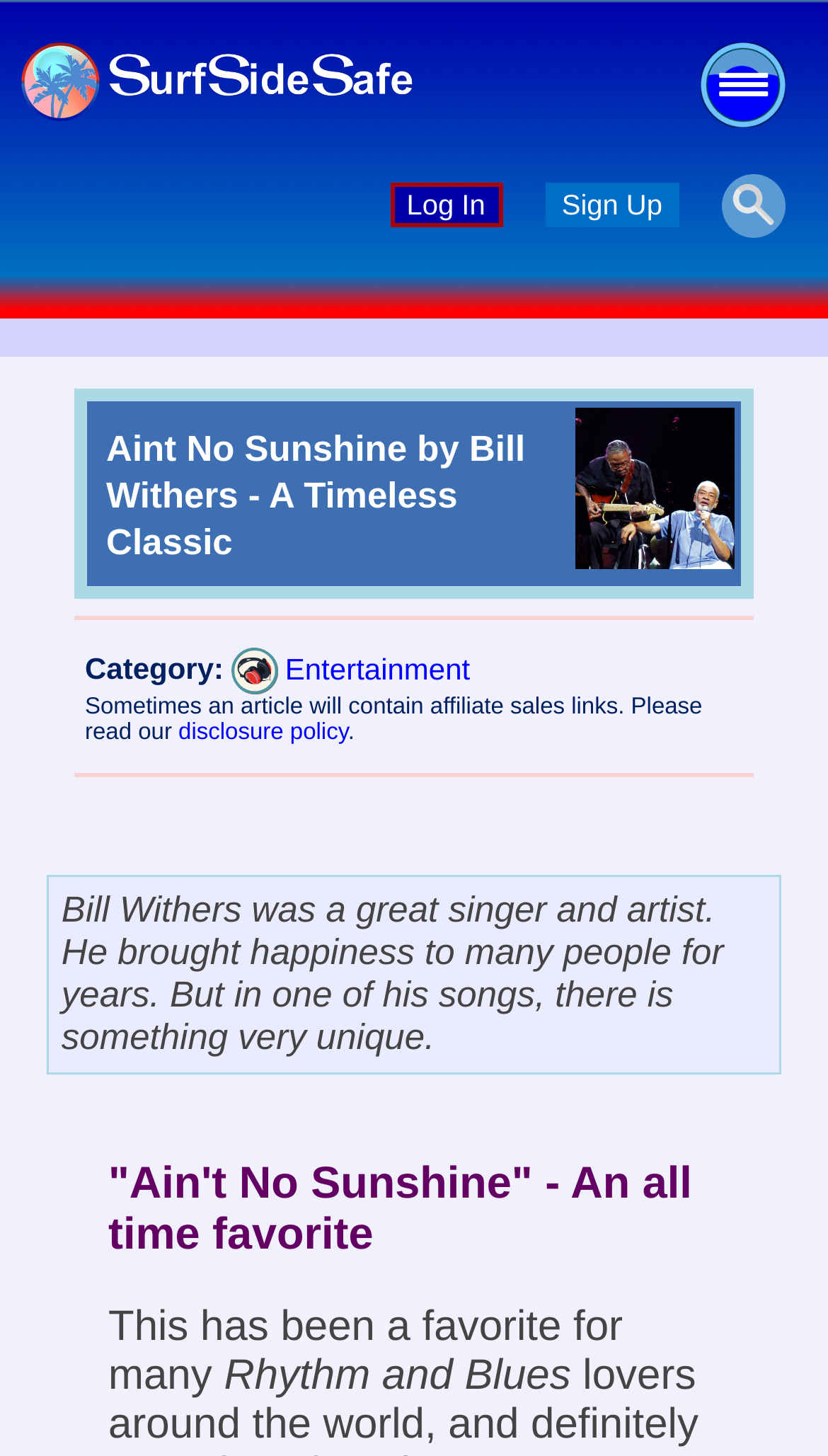What is the category of the article?
Your answer should be a single word or phrase derived from the screenshot.

Entertainment